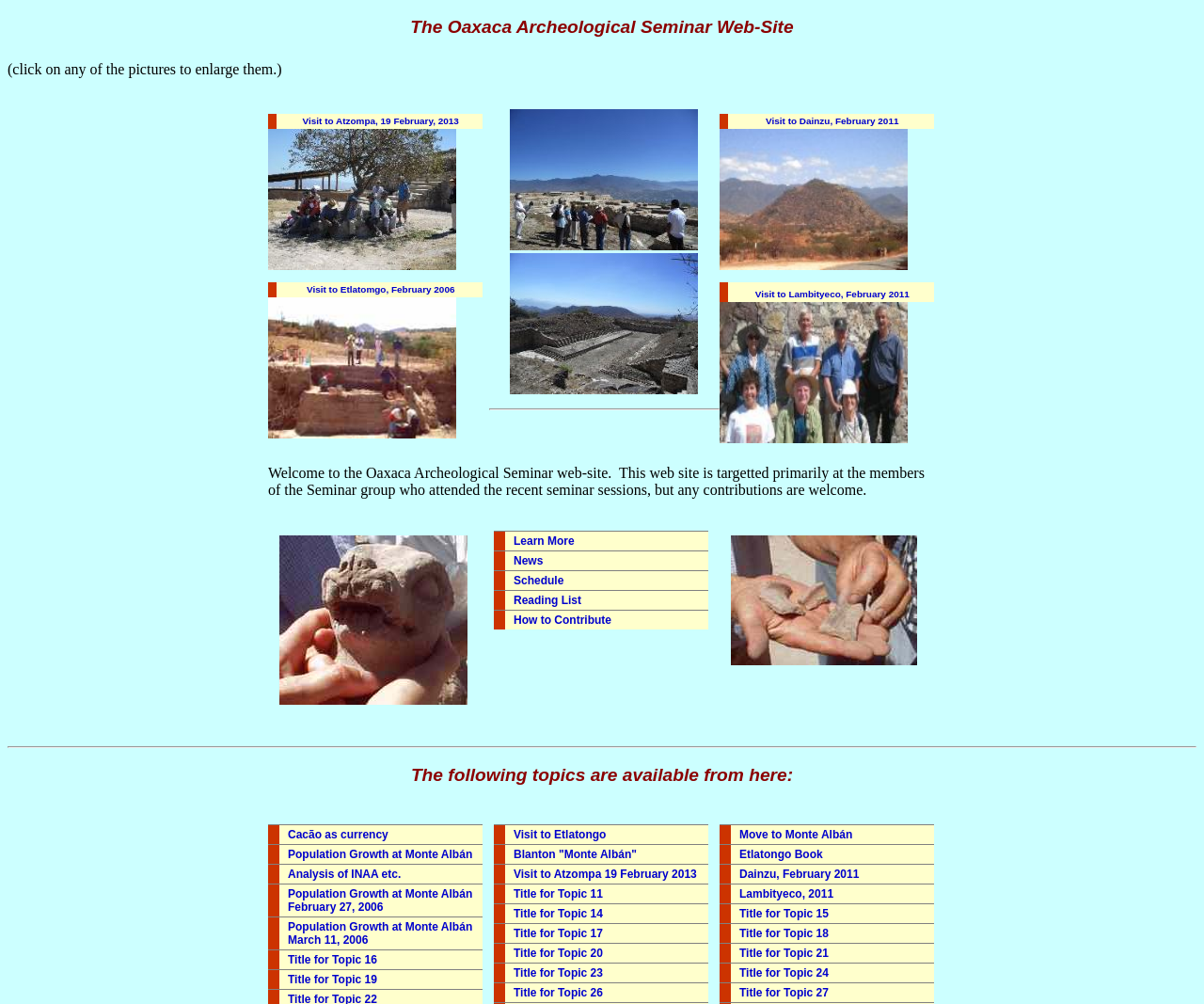Provide the bounding box coordinates for the specified HTML element described in this description: "How It Works". The coordinates should be four float numbers ranging from 0 to 1, in the format [left, top, right, bottom].

None